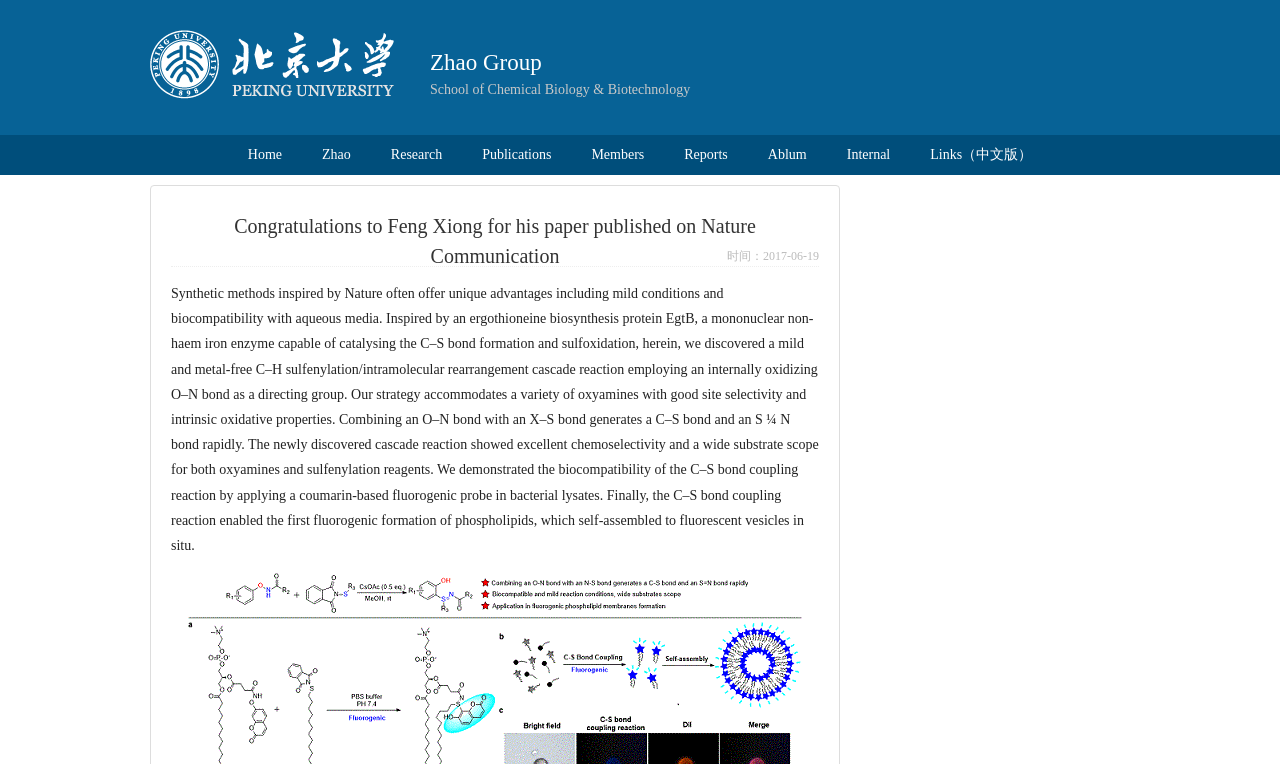What is the research topic mentioned in the webpage?
Carefully analyze the image and provide a thorough answer to the question.

I found the answer by looking at the static text element with the bounding box coordinates [0.134, 0.374, 0.64, 0.724], which contains a long text describing a research topic, and the key phrase 'C–H sulfenylation/intramolecular rearrangement cascade reaction' stands out as the main topic.